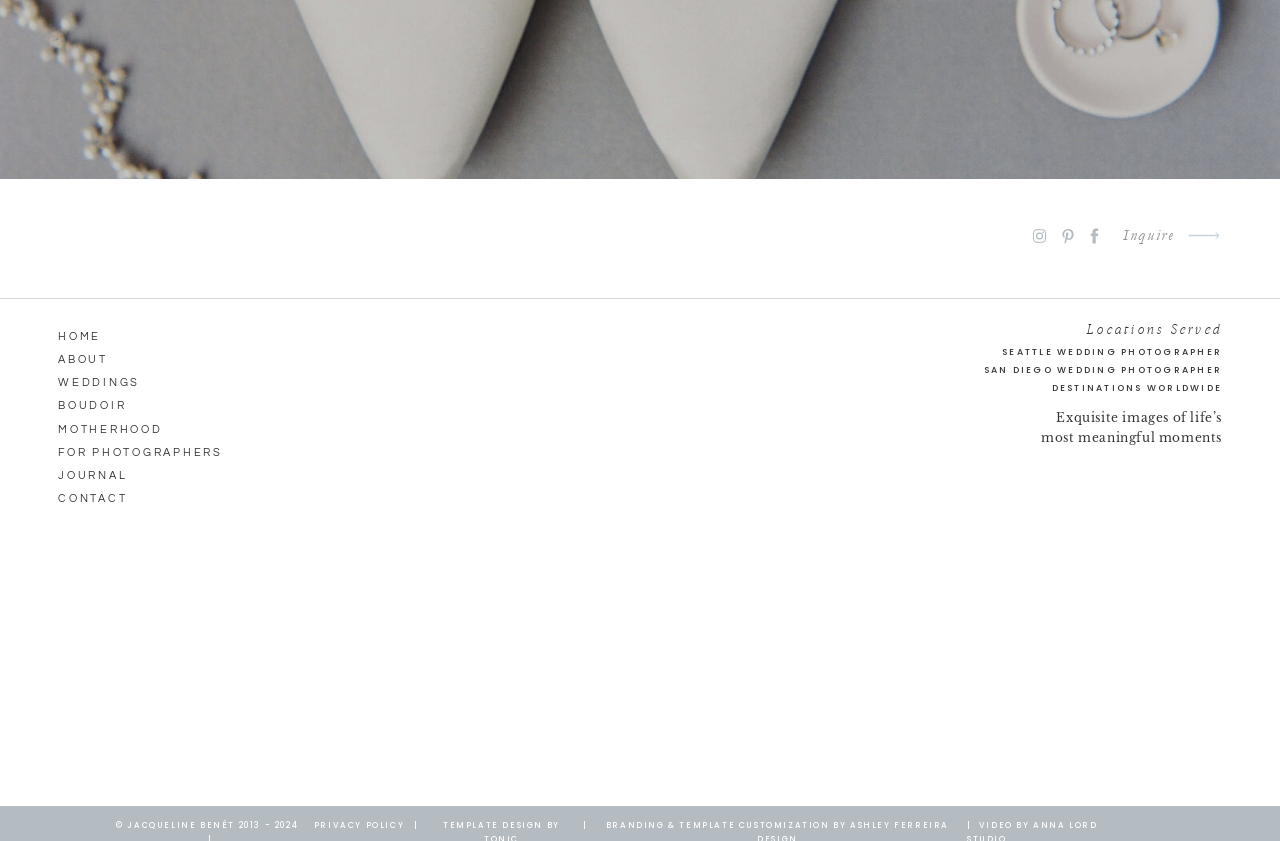Identify the bounding box of the UI component described as: "for photographers".

[0.045, 0.524, 0.184, 0.546]